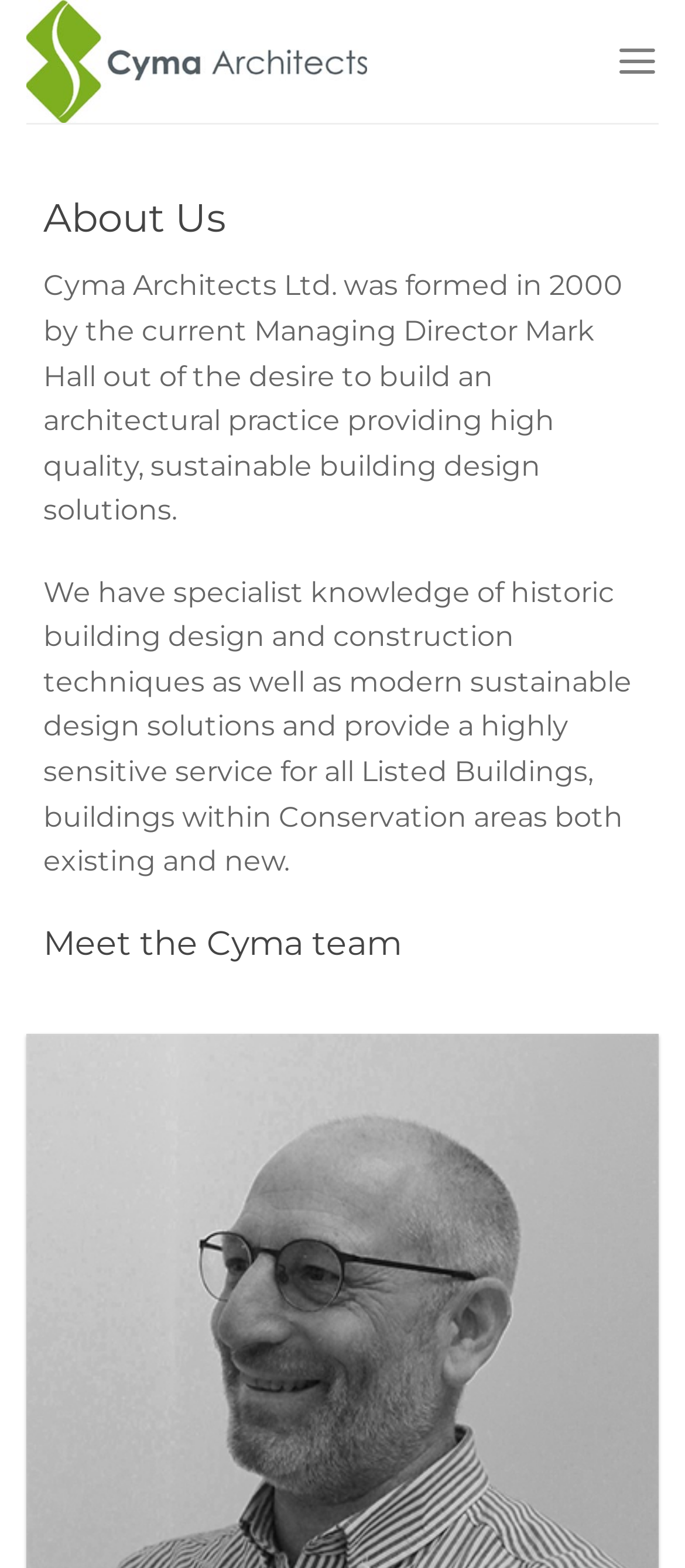What is the function of the 'Go to top' link?
Can you provide a detailed and comprehensive answer to the question?

The 'Go to top' link is located at the bottom of the page, and its function is to allow users to quickly scroll back to the top of the page, as indicated by its position and text content.